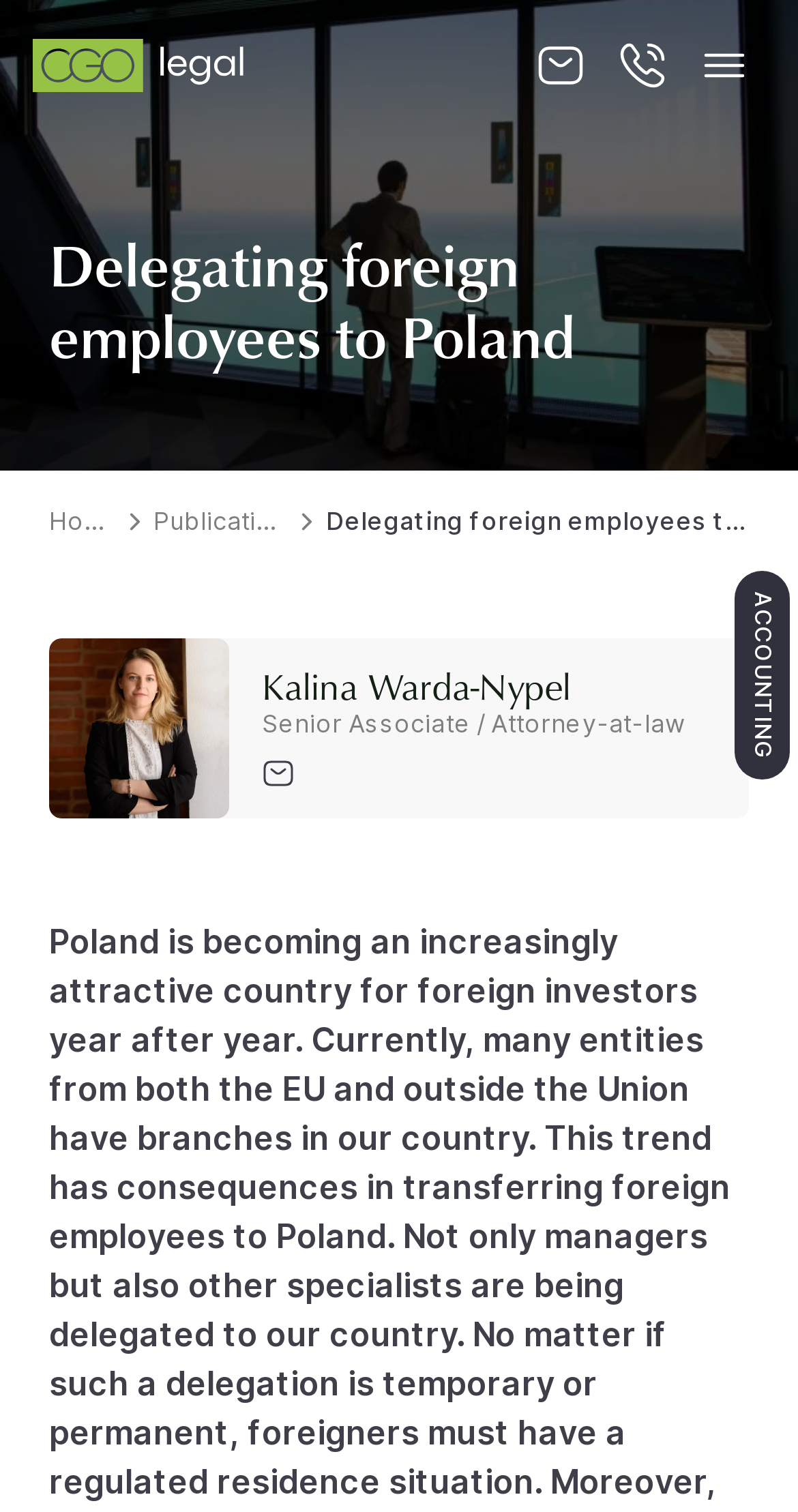Please identify the bounding box coordinates for the region that you need to click to follow this instruction: "Click the CGO Legal logo".

[0.041, 0.026, 0.304, 0.061]